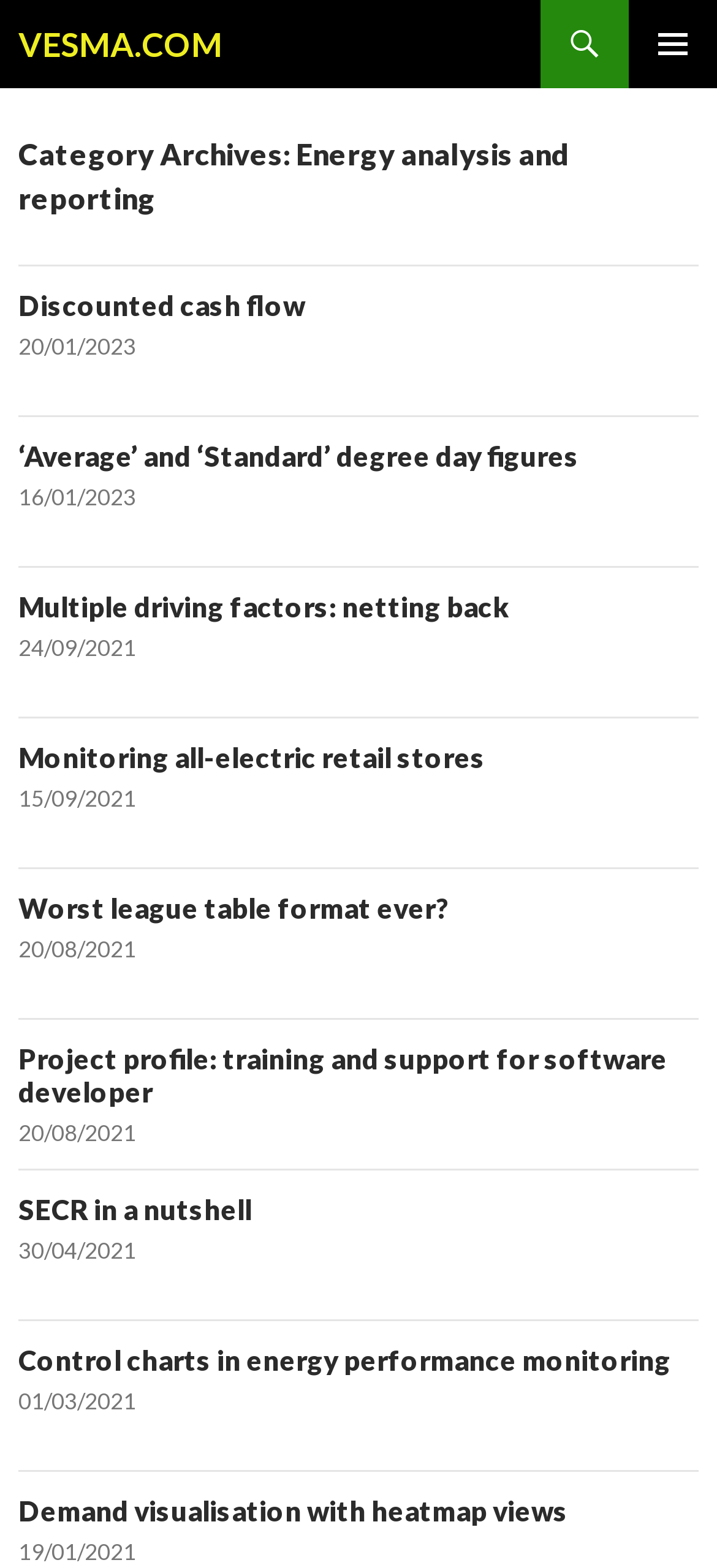What is the common theme among all articles?
From the screenshot, provide a brief answer in one word or phrase.

Energy analysis and reporting